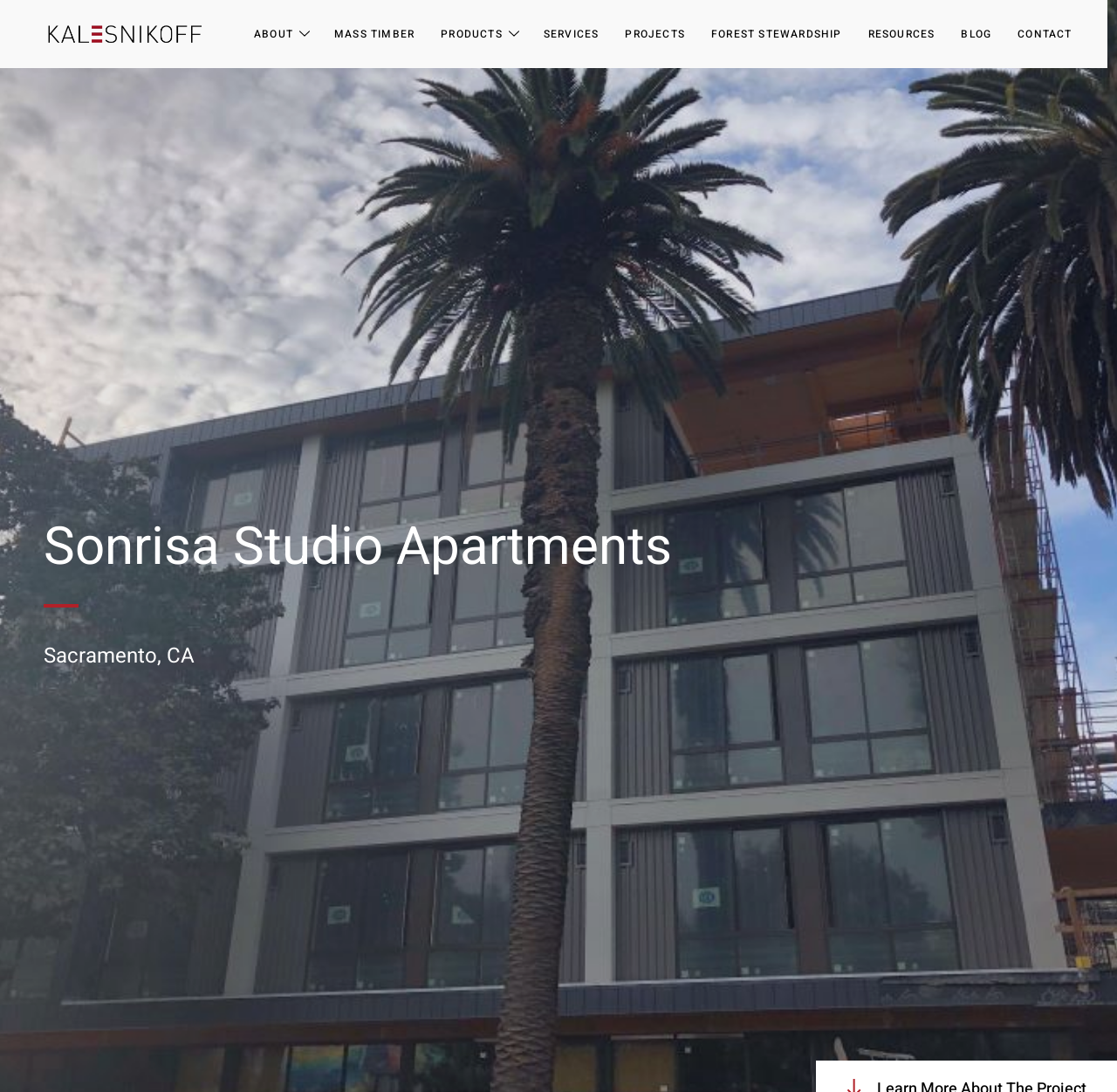Please identify the bounding box coordinates for the region that you need to click to follow this instruction: "Check March 2021".

None